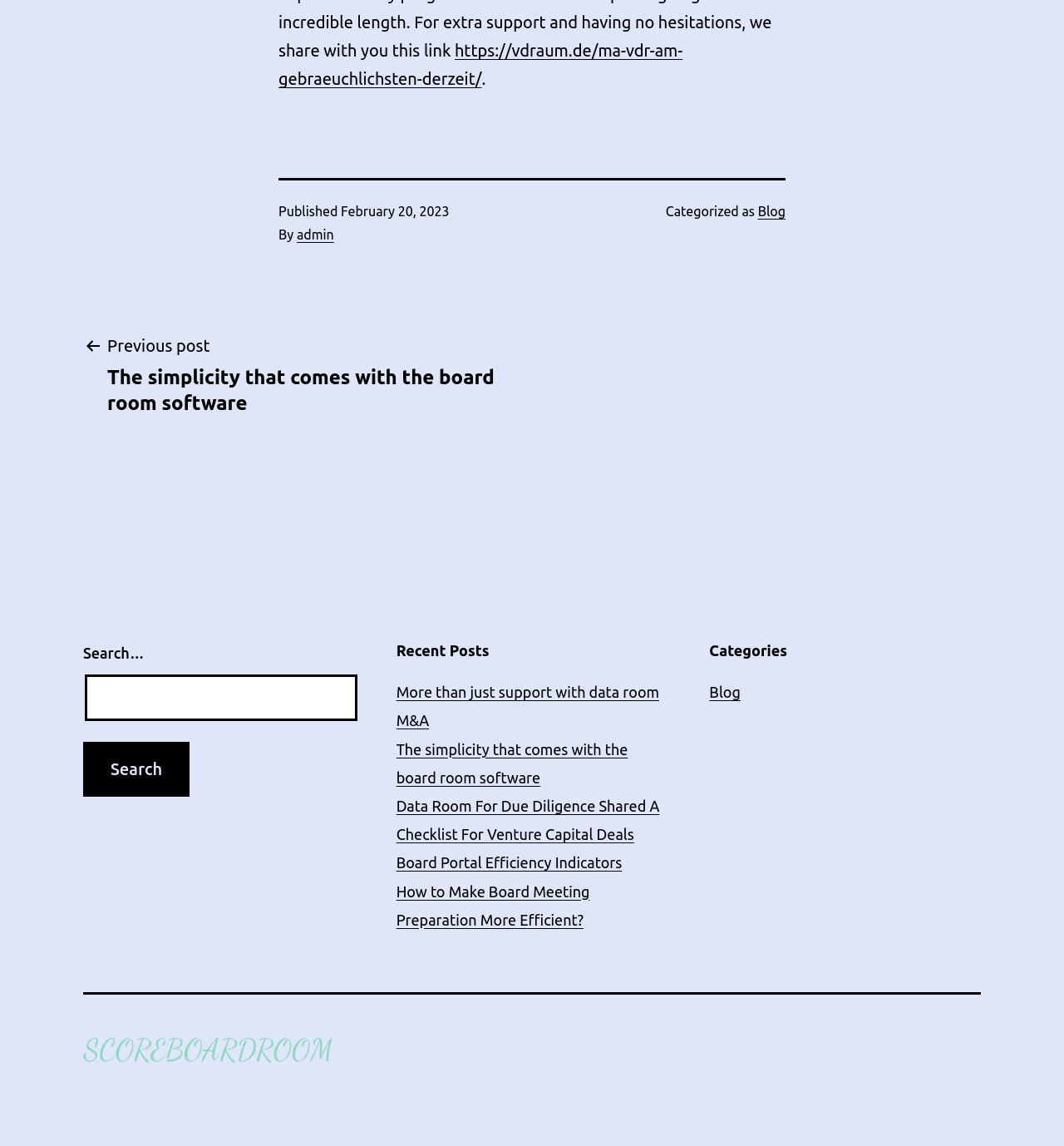Carefully observe the image and respond to the question with a detailed answer:
What is the title of the navigation section?

I found a navigation section in the complementary section of the webpage, which has a heading 'Recent Posts' followed by a list of links to recent posts.